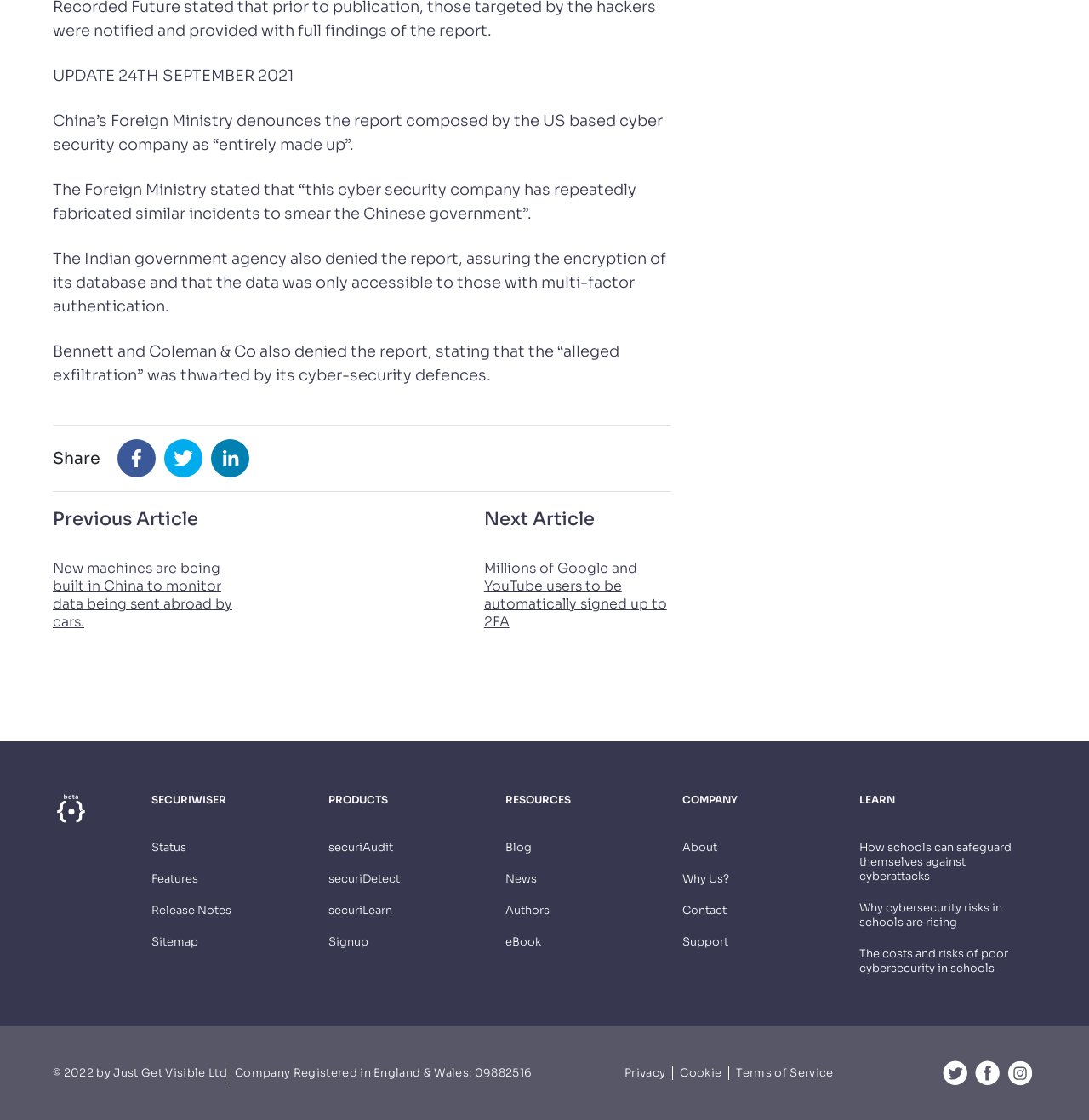Please provide the bounding box coordinates for the element that needs to be clicked to perform the following instruction: "Follow on twitter". The coordinates should be given as four float numbers between 0 and 1, i.e., [left, top, right, bottom].

[0.862, 0.951, 0.892, 0.964]